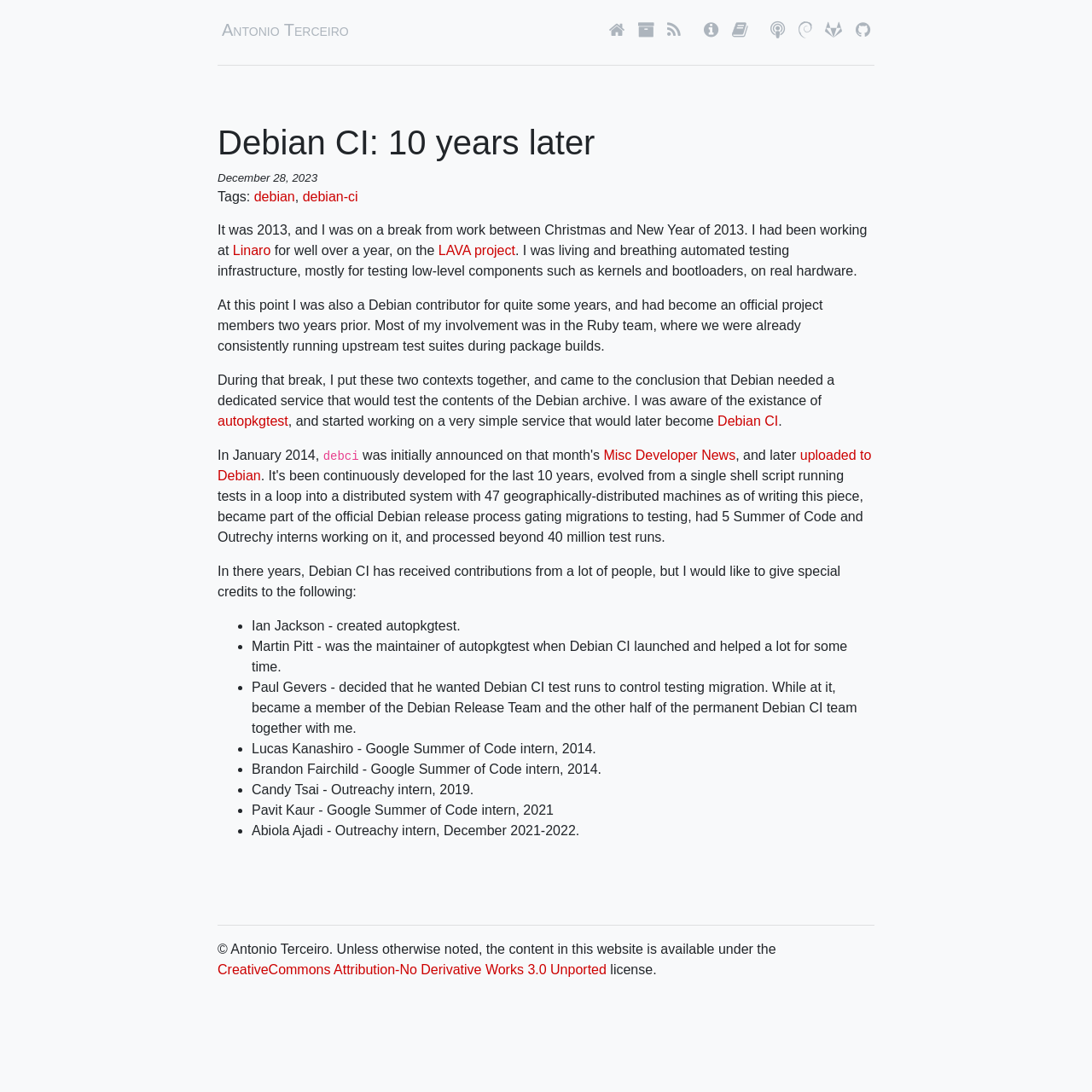Describe the entire webpage, focusing on both content and design.

The webpage is a blog post titled "Debian CI: 10 years later" by Antonio Terceiro. At the top, there is a header section with the title, the author's name, and several social media links. Below the header, there is a horizontal separator line.

The main content of the page is divided into several sections. The first section is a heading with the title "Debian CI: 10 years later" followed by the date "December 28, 2023" and a list of tags including "debian" and "debian-ci". 

The next section is a block of text that describes the author's experience working at Linaro and his involvement in the Debian project. The text is divided into several paragraphs, with links to relevant projects such as LAVA and autopkgtest.

The following section is a list of contributors to the Debian CI project, with each contributor's name and a brief description of their contribution. The list is formatted with bullet points and includes names such as Ian Jackson, Martin Pitt, and Paul Gevers.

At the bottom of the page, there is a footer section with a horizontal separator line, followed by a copyright notice and a link to the Creative Commons Attribution-No Derivative Works 3.0 Unported license.